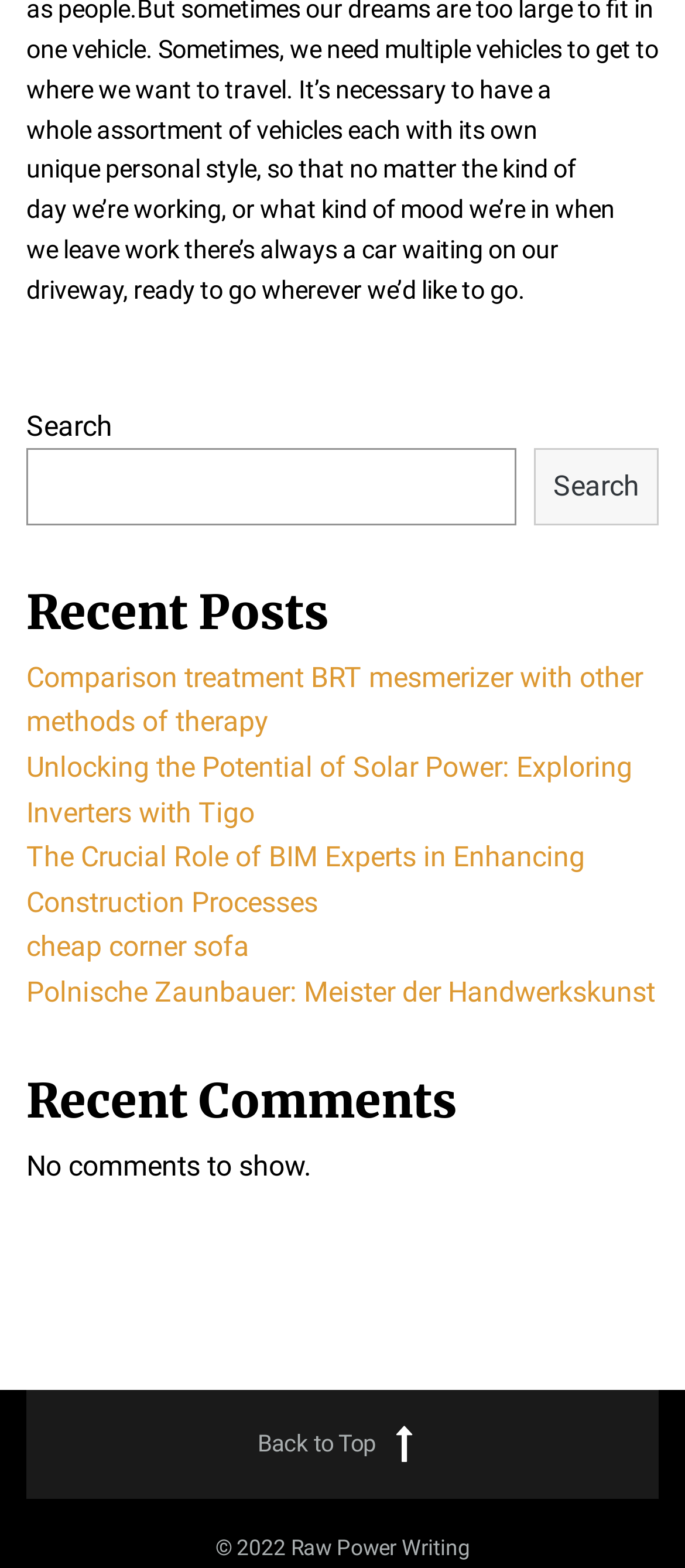Please provide a comprehensive answer to the question below using the information from the image: What is the text of the last link?

I analyzed the link elements and found that the last link has the text 'Back to Top', which suggests that it is a link to navigate back to the top of the webpage.